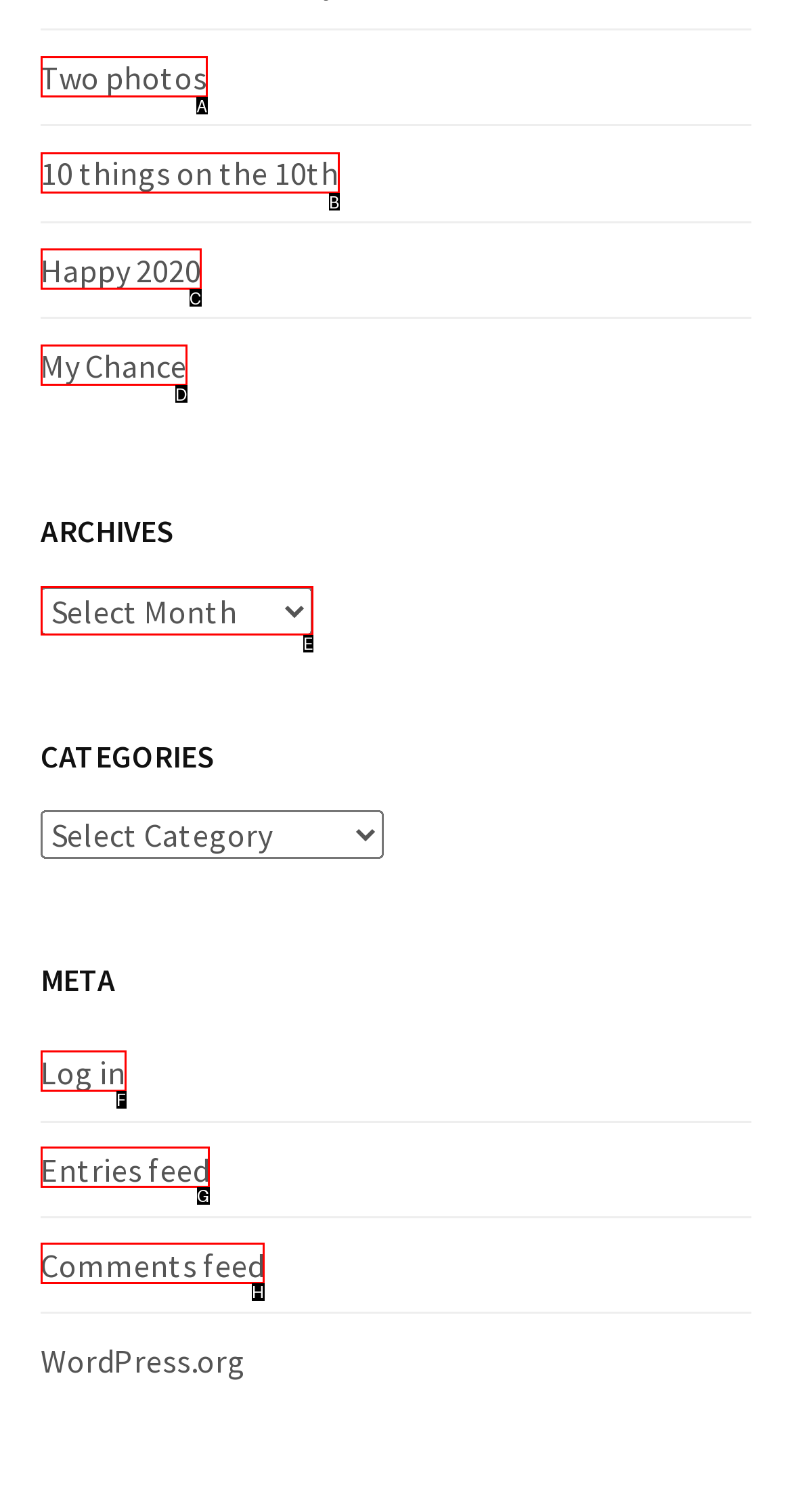Given the description: Happy 2020, pick the option that matches best and answer with the corresponding letter directly.

C